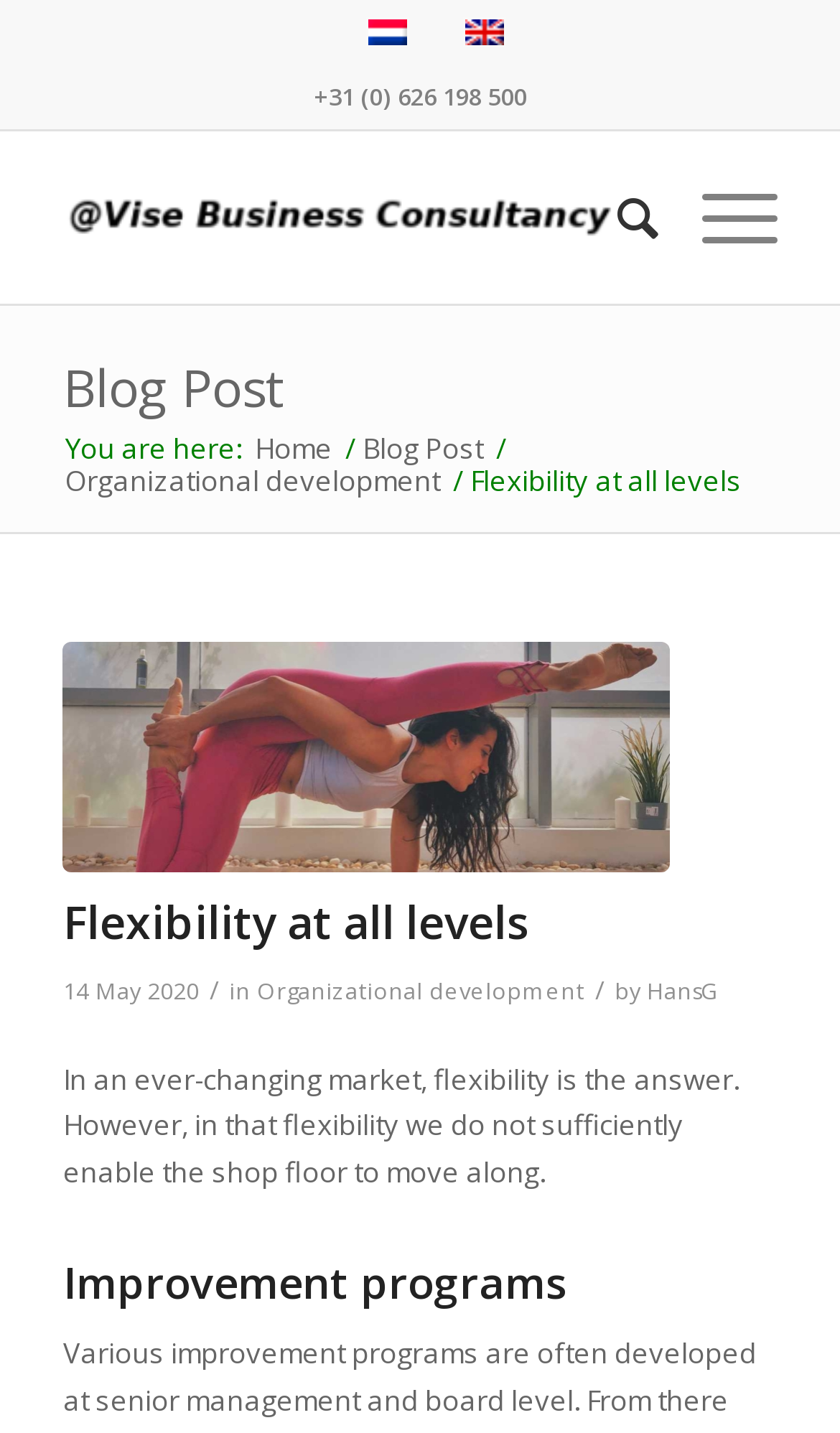Can you provide the bounding box coordinates for the element that should be clicked to implement the instruction: "Visit Addvise homepage"?

[0.075, 0.092, 0.755, 0.212]